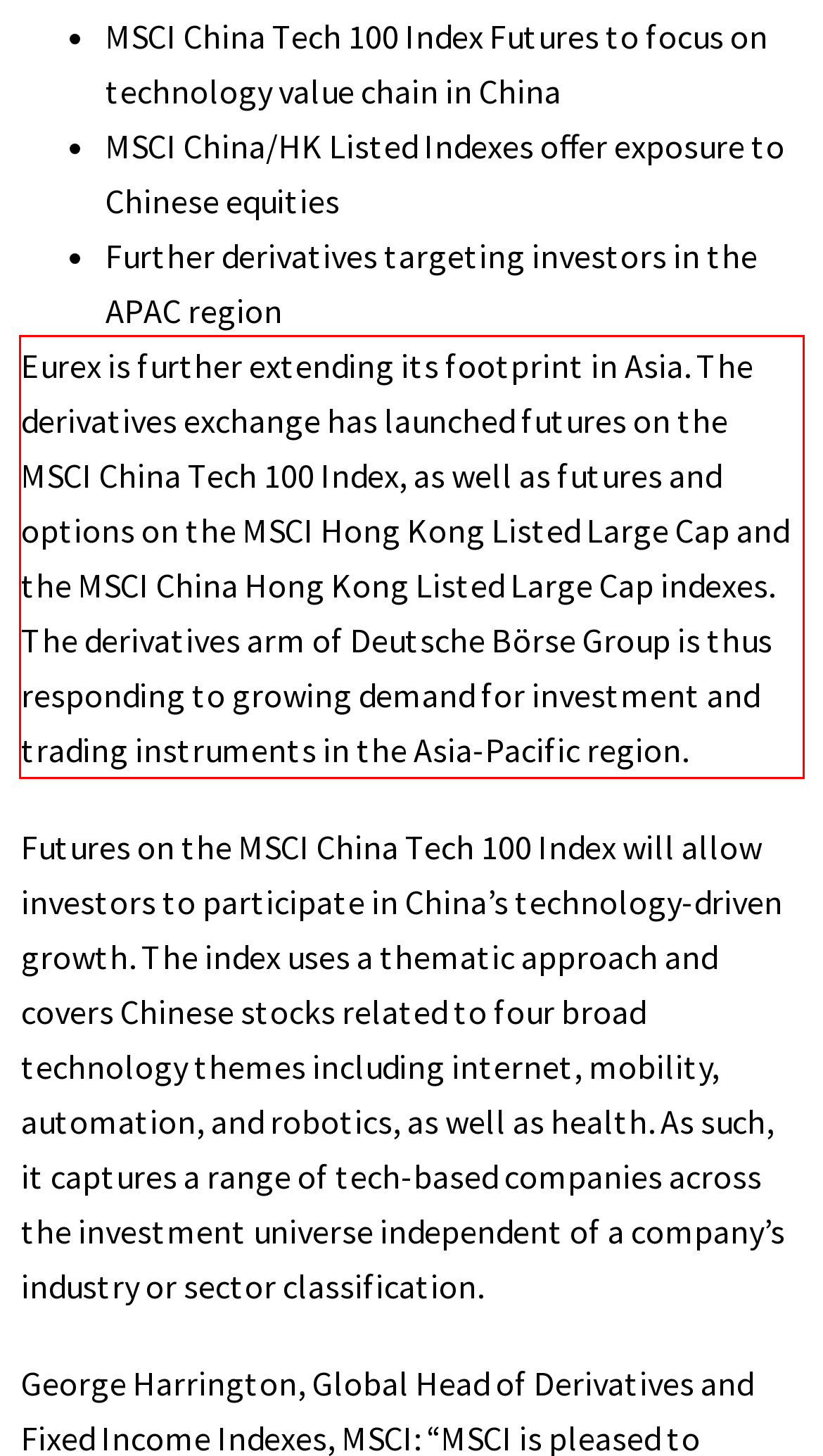You are given a screenshot with a red rectangle. Identify and extract the text within this red bounding box using OCR.

Eurex is further extending its footprint in Asia. The derivatives exchange has launched futures on the MSCI China Tech 100 Index, as well as futures and options on the MSCI Hong Kong Listed Large Cap and the MSCI China Hong Kong Listed Large Cap indexes. The derivatives arm of Deutsche Börse Group is thus responding to growing demand for investment and trading instruments in the Asia-Pacific region.